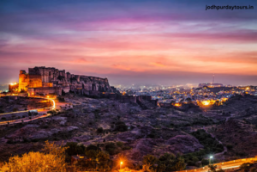Summarize the image with a detailed description that highlights all prominent details.

The image showcases the breathtaking view of the majestic Mehrangarh Fort in Jodhpur, Rajasthan, illuminated against a vibrant sunset sky. The fort, renowned for its impressive architecture and rich history, stands proudly on a rocky cliff, overlooking the sprawling blue city below. The warm glow from the fort contrasts beautifully with the cool twilight hues of purple and orange in the sky, creating a stunning panorama that highlights the serene landscape of Jodhpur. This capture encapsulates the charm of Rajasthan, making it an ideal destination for travelers seeking both history and natural beauty. Additionally, the image alludes to potential tours and experiences available in Jodhpur, inviting viewers to explore more about the area's cultural heritage and scenic locations.